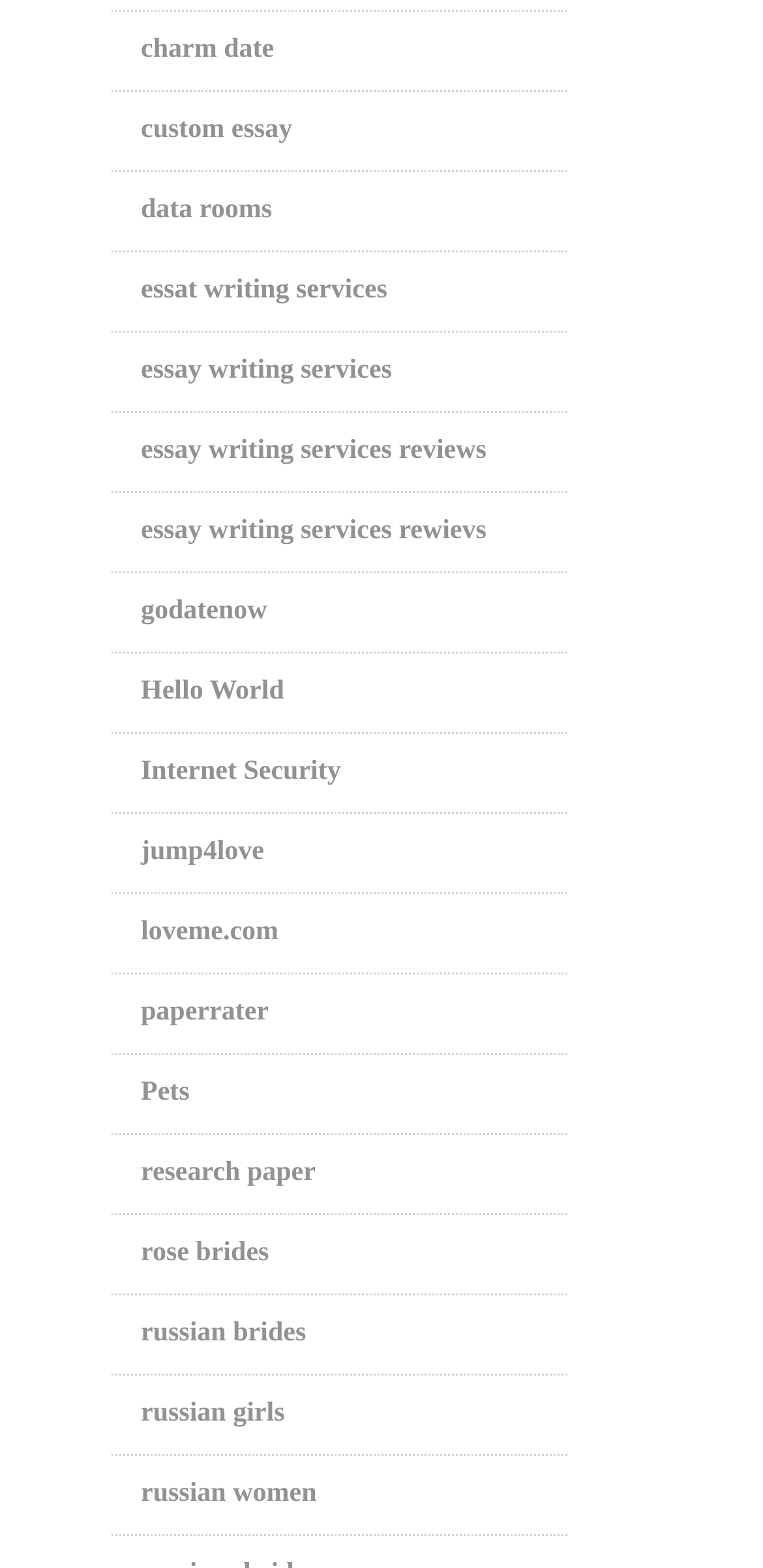Answer the following inquiry with a single word or phrase:
What is the last link on the webpage?

Russian women